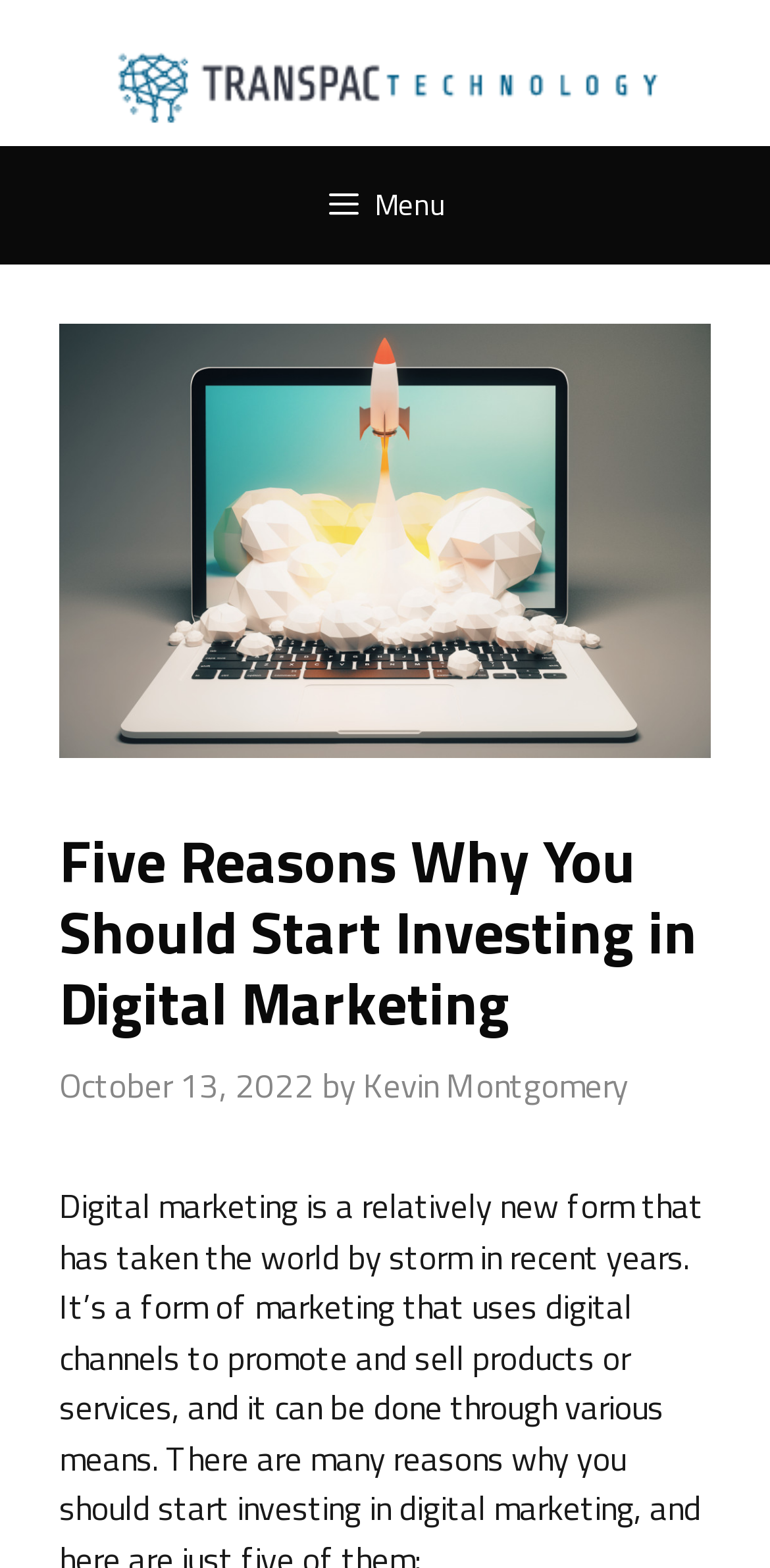Please provide the bounding box coordinates for the UI element as described: "alt="Transpac Technology"". The coordinates must be four floats between 0 and 1, represented as [left, top, right, bottom].

[0.126, 0.034, 0.874, 0.067]